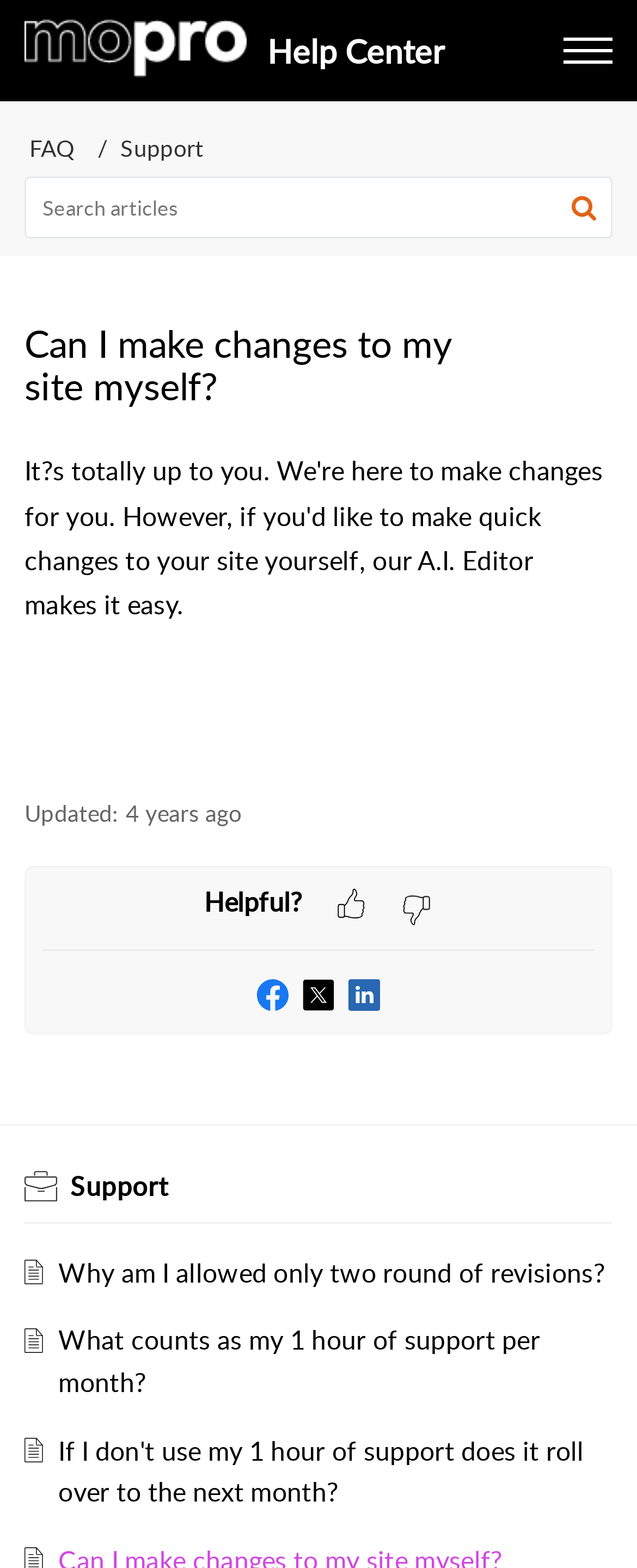Create a detailed description of the webpage's content and layout.

This webpage appears to be a help center or FAQ page, with a focus on providing information and support to users. At the top of the page, there is a link and an image, followed by a "Help Center" title. Below this, there is a navigation section with breadcrumbs, featuring links to "FAQ" and "Support".

To the right of the navigation section, there is a search bar with a textbox and a search button, which includes an image. This search bar spans across the top of the page.

The main content of the page is an article with a heading that matches the title "Can I make changes to my site myself?". This article includes a timestamp indicating when it was last updated, as well as a "Helpful?" section with social media links to Facebook, Twitter, and LinkedIn.

Below the article, there are several sections with images and links to related support topics, including "Support", "Why am I allowed only two rounds of revisions?", "What counts as my 1 hour of support per month?", and "If I don't use my 1 hour of support does it roll over to the next month?". These sections are arranged vertically, with images and links stacked on top of each other.

Overall, the page is organized in a clear and concise manner, with a focus on providing easy access to support resources and information.